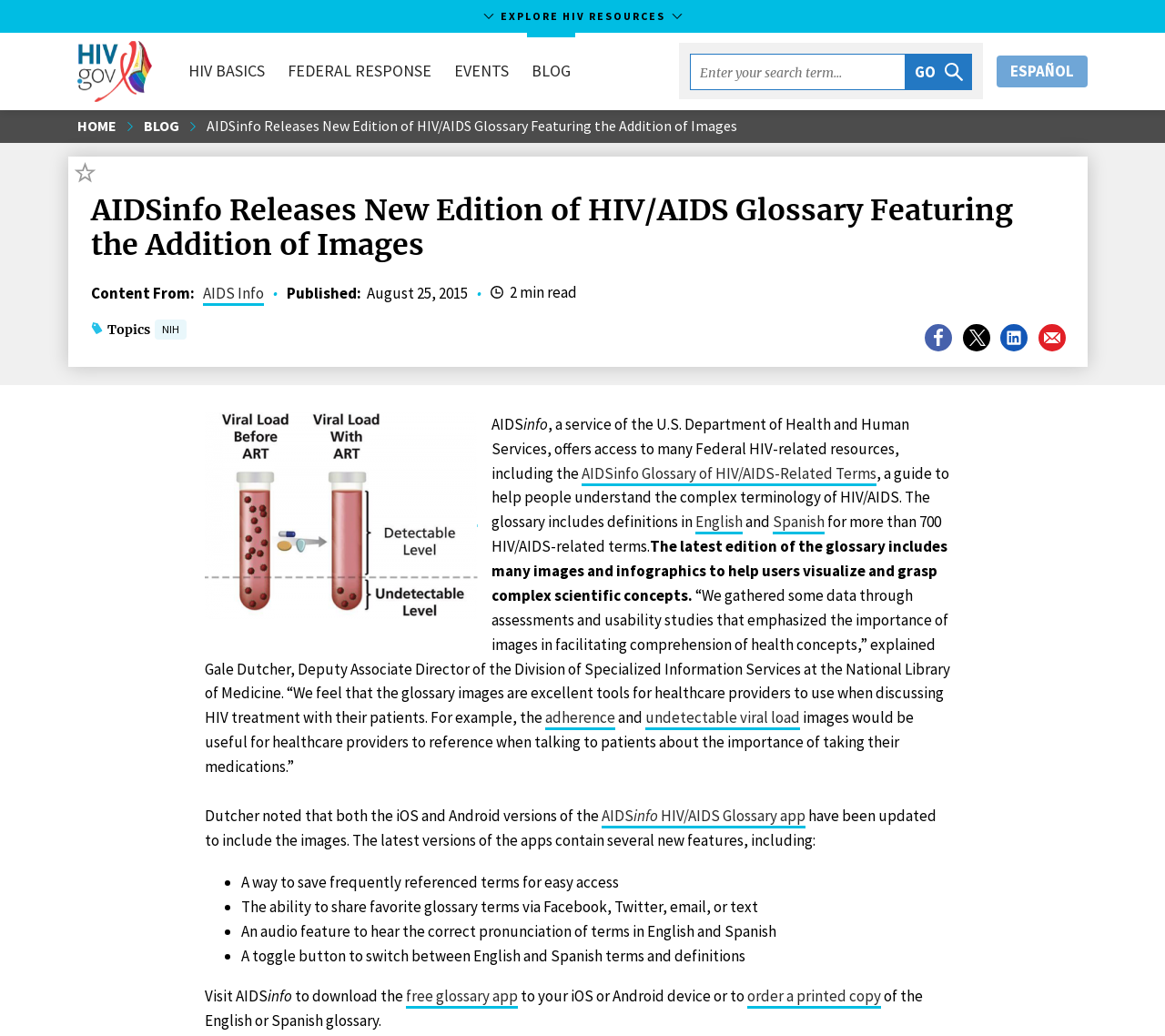How many HIV/AIDS-related terms are defined in the glossary?
Look at the screenshot and respond with a single word or phrase.

More than 700